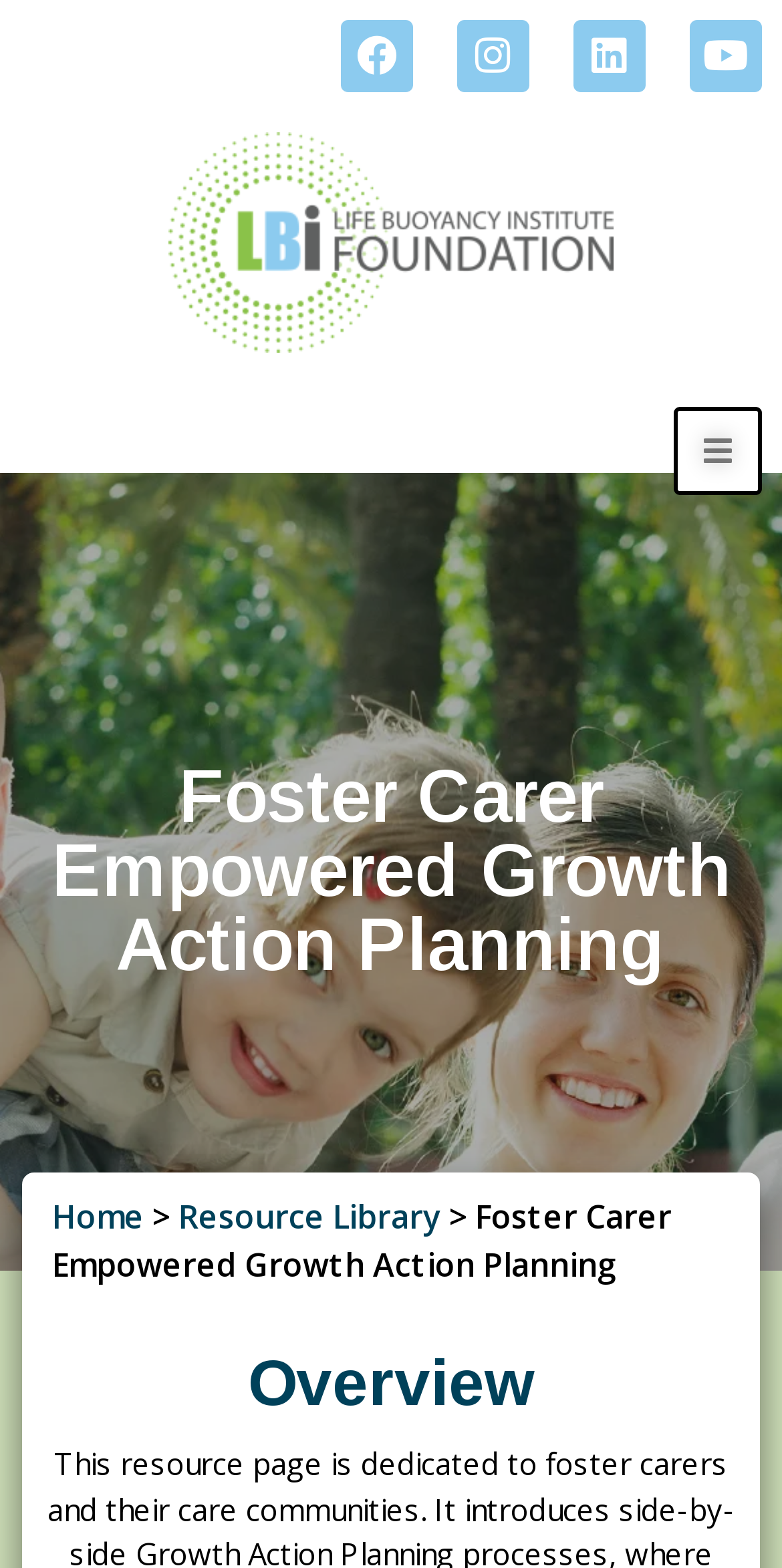What is the current page in the breadcrumb navigation?
Refer to the image and offer an in-depth and detailed answer to the question.

By analyzing the breadcrumb navigation section, I found that the current page is 'Foster Carer Empowered Growth Action Planning', which is also the main heading of the webpage.